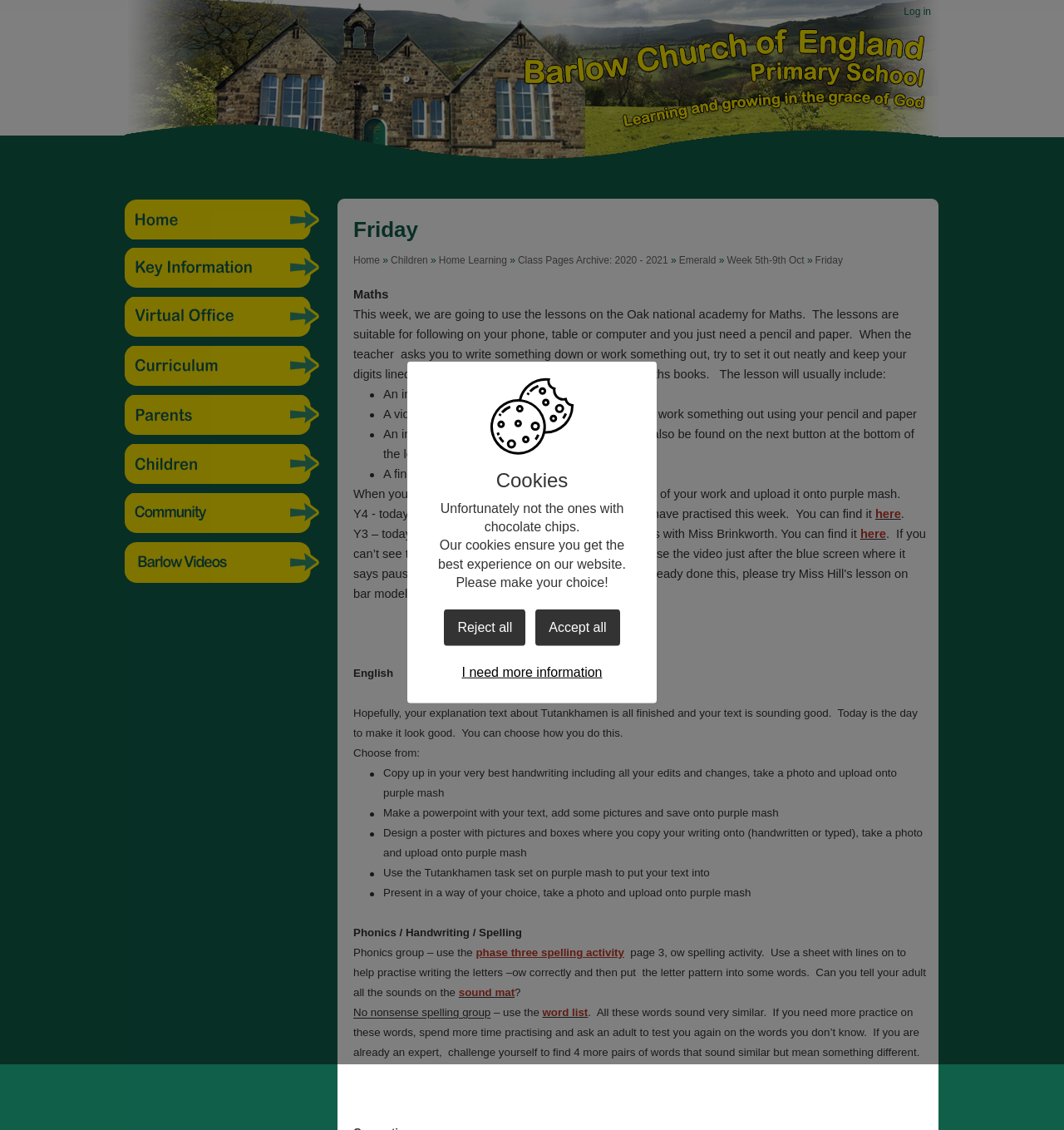How can students present their explanation text about Tutankhamen? From the image, respond with a single word or brief phrase.

Five ways